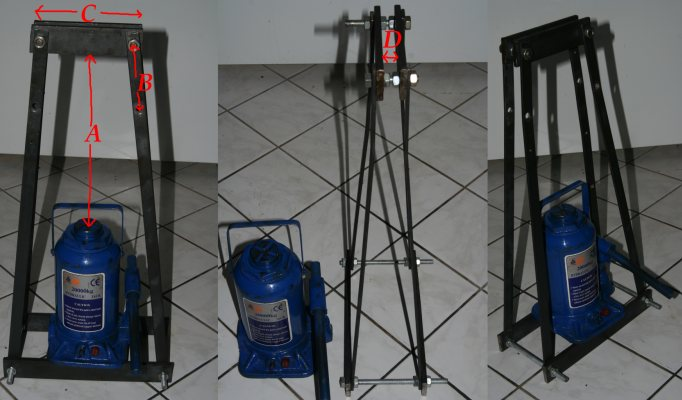Provide a comprehensive description of the image.

The image showcases a hydraulic jack and its accompanying frame, designed for a construction project involving the removal of a kingpin cap. The jack, prominently displayed in blue at the base, is identified by its specifications and rows of pressure ratings, crucial for supporting heavy loads. The robust black frame surrounding the jack features several structural components, including vertical supports, a crossbar marked with labels A, B, C, and D that likely denote specific measurements or points of interest related to the assembly and function of the setup.

Label A indicates a vertical measurement, while B and C denote horizontal dimensions, providing critical insights into the design for optimal stability and leverage. Label D may refer to a pivotal adjustment point for operational efficiency. The tiled floor beneath highlights the practical setting of the workspace, emphasizing the functional nature of the apparatus. This setup illustrates a practical approach to DIY engineering, as discussed in accompanying text that reflects on pressure ratings, material choices, and construction practices. 